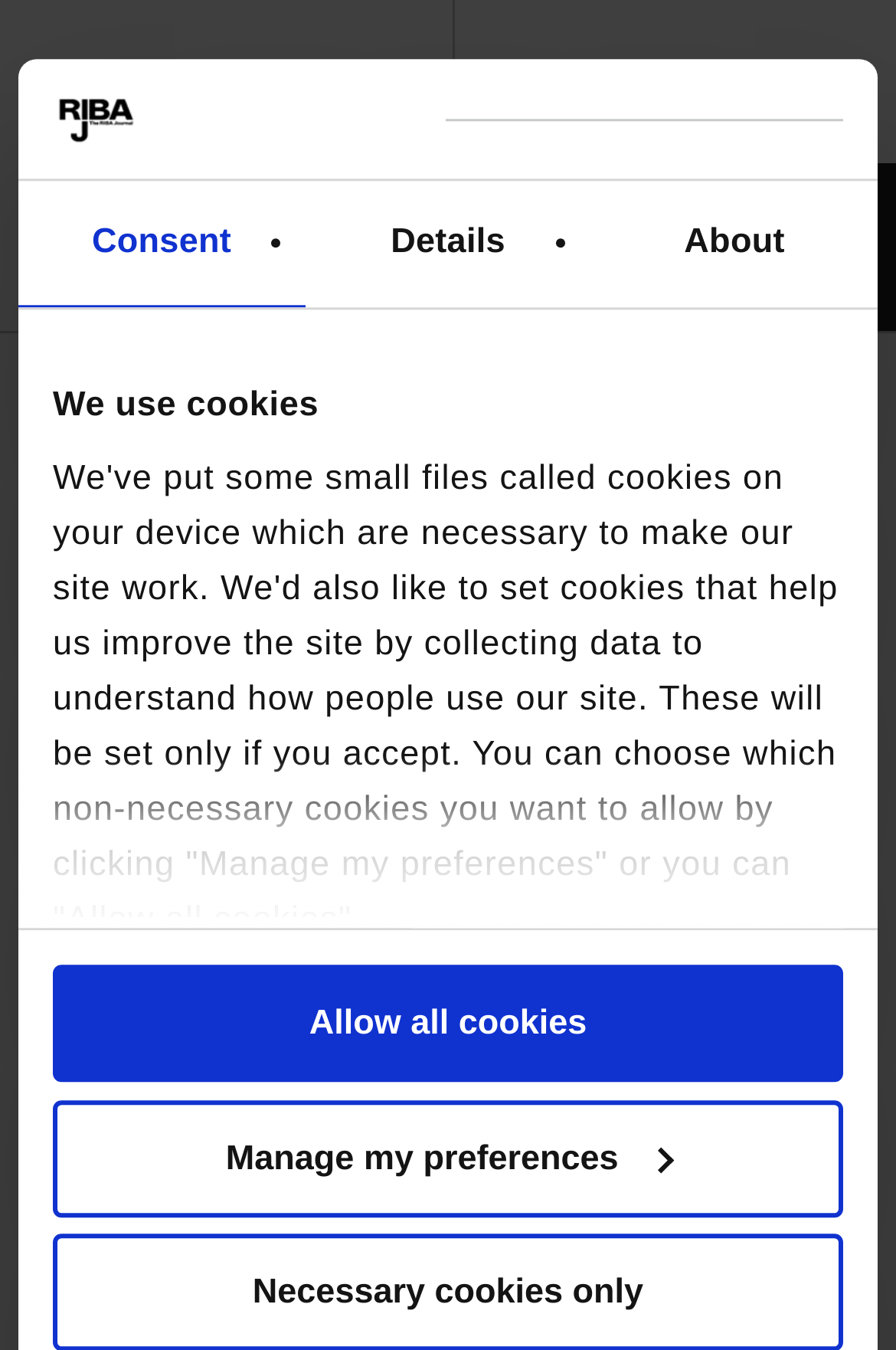Please identify the bounding box coordinates of the element that needs to be clicked to perform the following instruction: "click the Manage my preferences button".

[0.059, 0.815, 0.941, 0.902]